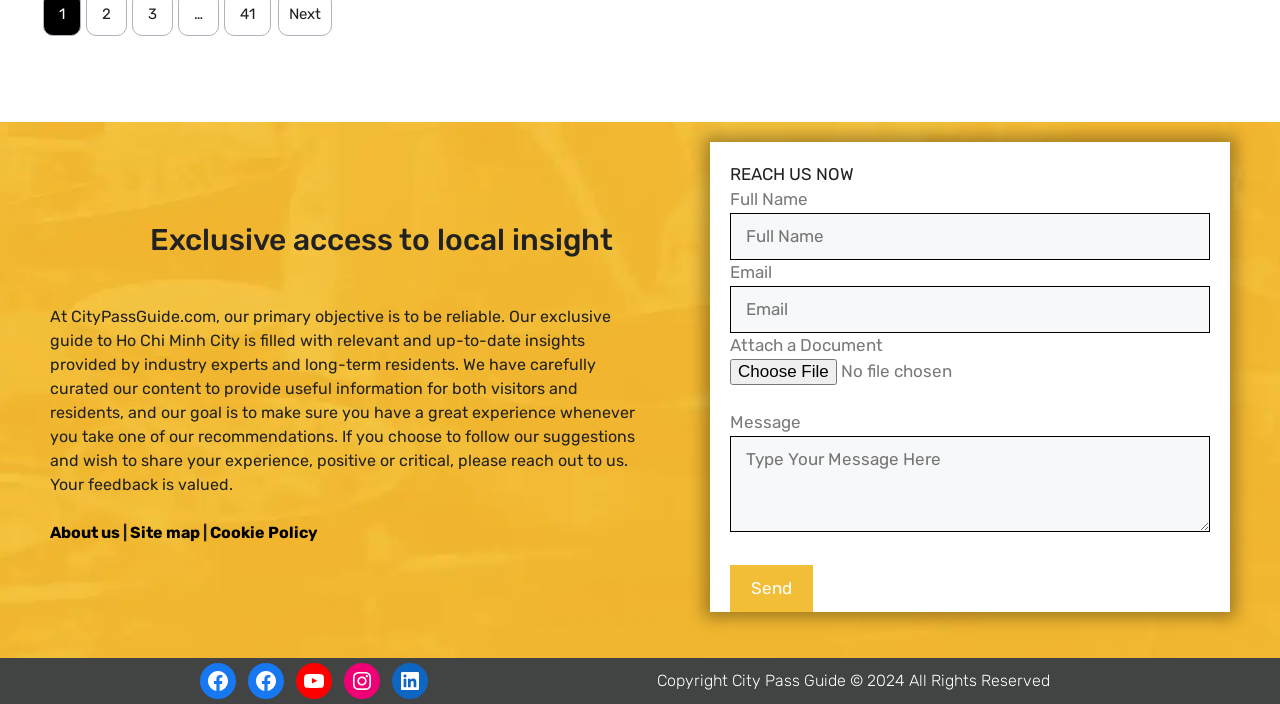Using the information from the screenshot, answer the following question thoroughly:
What is the purpose of the 'Attach a Document' button?

The 'Attach a Document' button is present in the contact form and allows users to attach a file to their message, which can be inferred from the button's text and its position in the form.